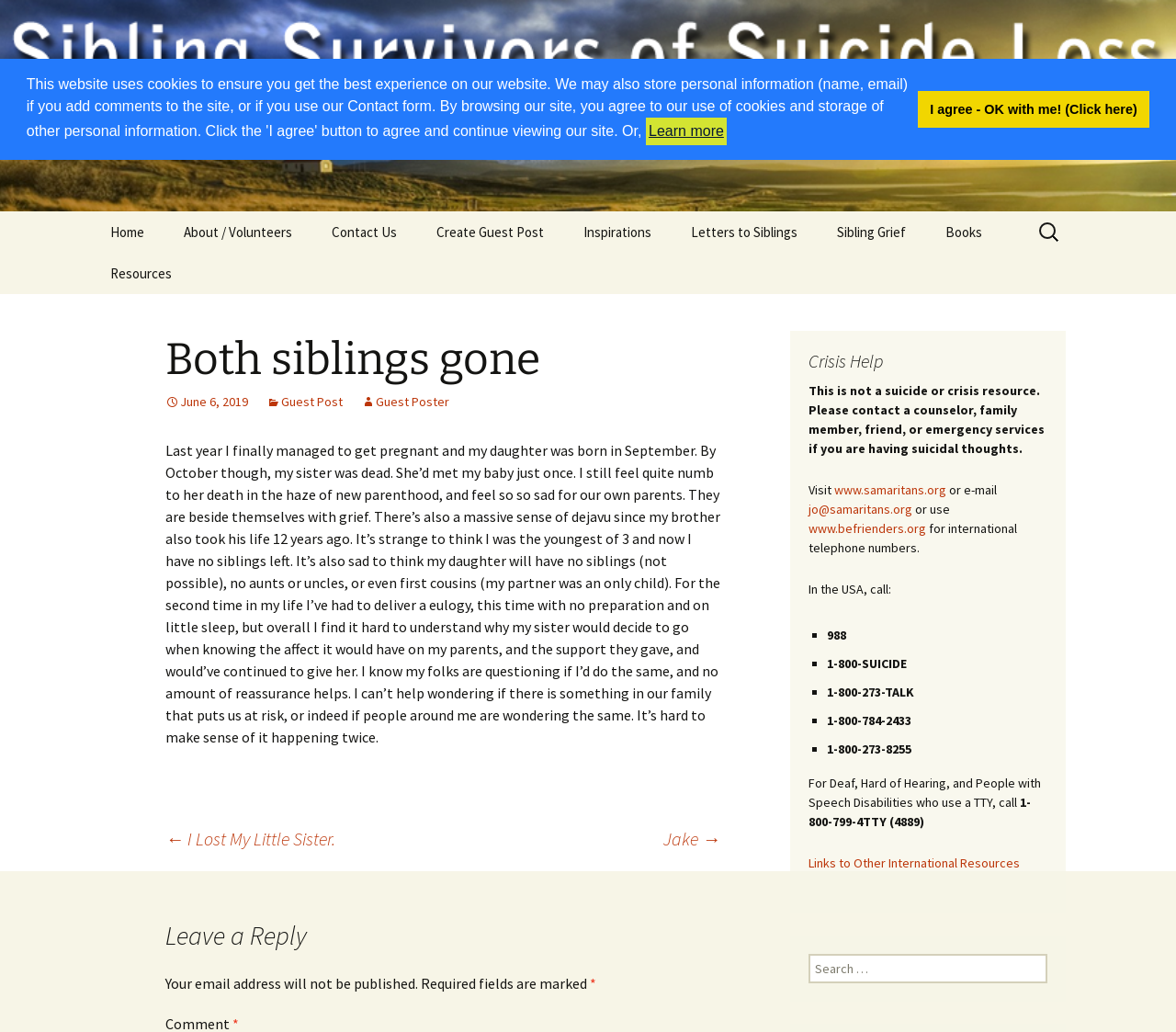Identify the bounding box coordinates for the UI element described by the following text: "Products". Provide the coordinates as four float numbers between 0 and 1, in the format [left, top, right, bottom].

None